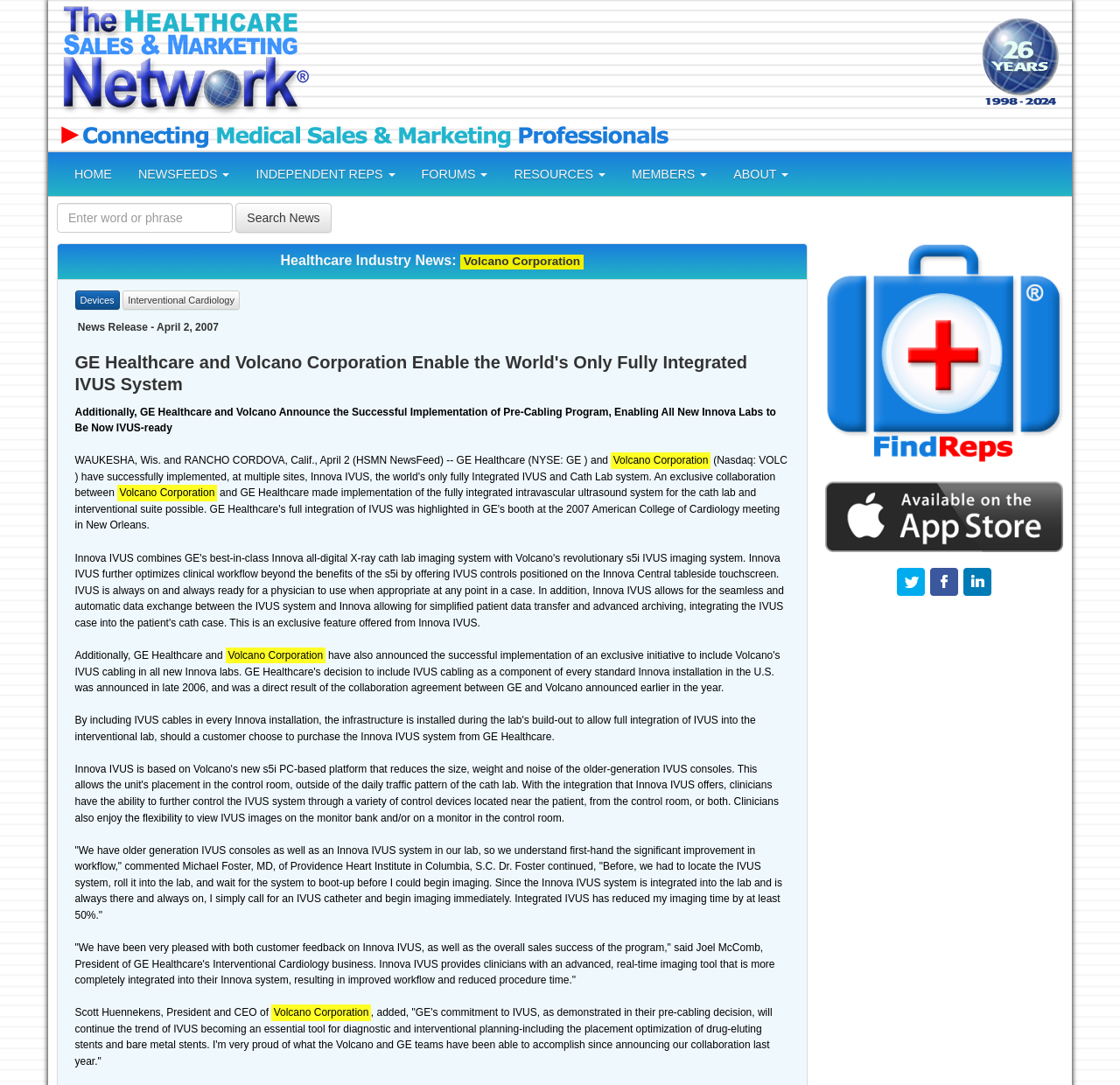Identify the bounding box coordinates for the element that needs to be clicked to fulfill this instruction: "Read the news release about GE Healthcare and Volcano Corporation". Provide the coordinates in the format of four float numbers between 0 and 1: [left, top, right, bottom].

[0.067, 0.324, 0.705, 0.364]